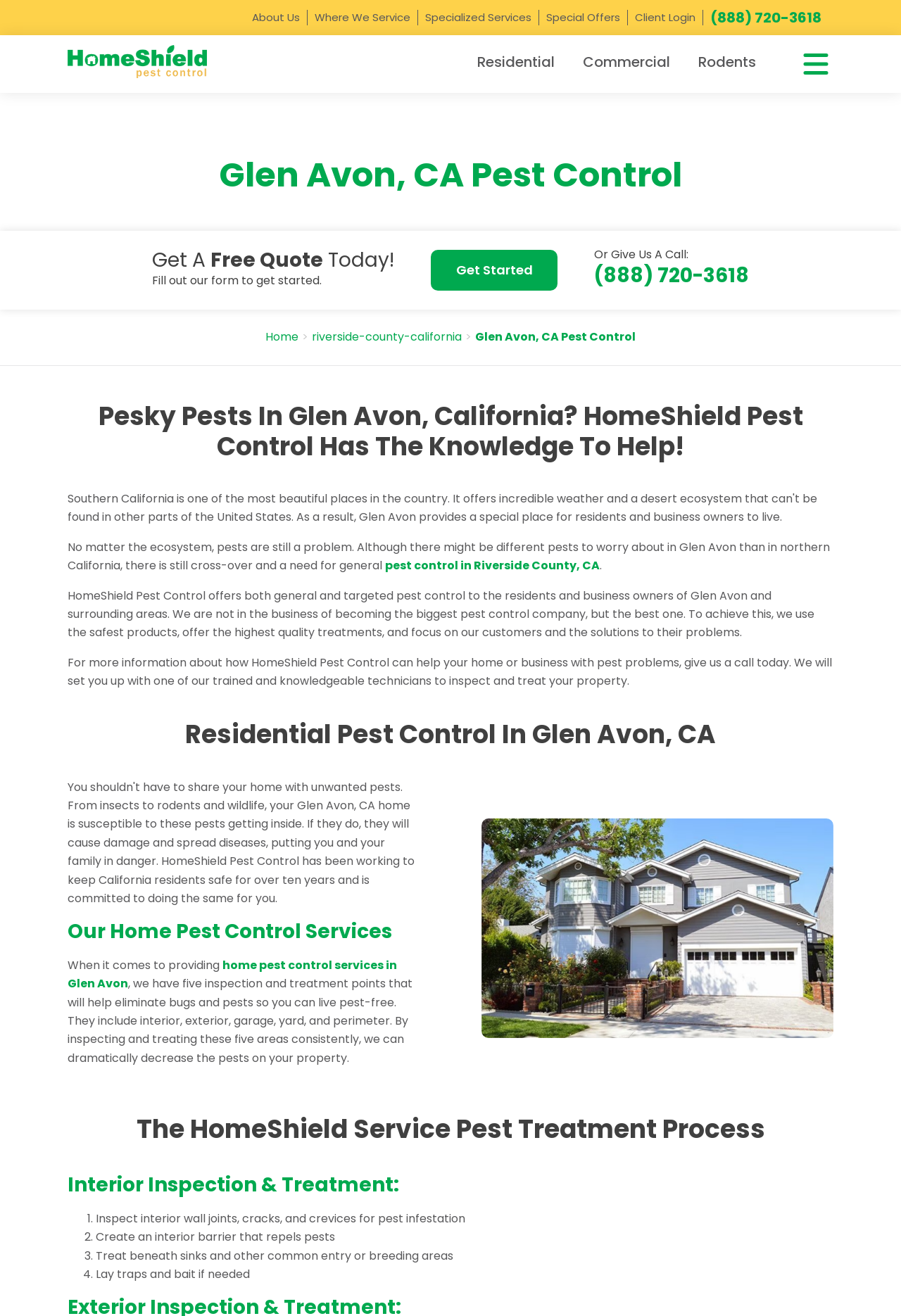What is the goal of HomeShield Pest Control?
Utilize the image to construct a detailed and well-explained answer.

On the webpage, it is stated that HomeShield Pest Control is not in the business of becoming the biggest pest control company, but the best one, by using the safest products, offering the highest quality treatments, and focusing on customers and their problems.